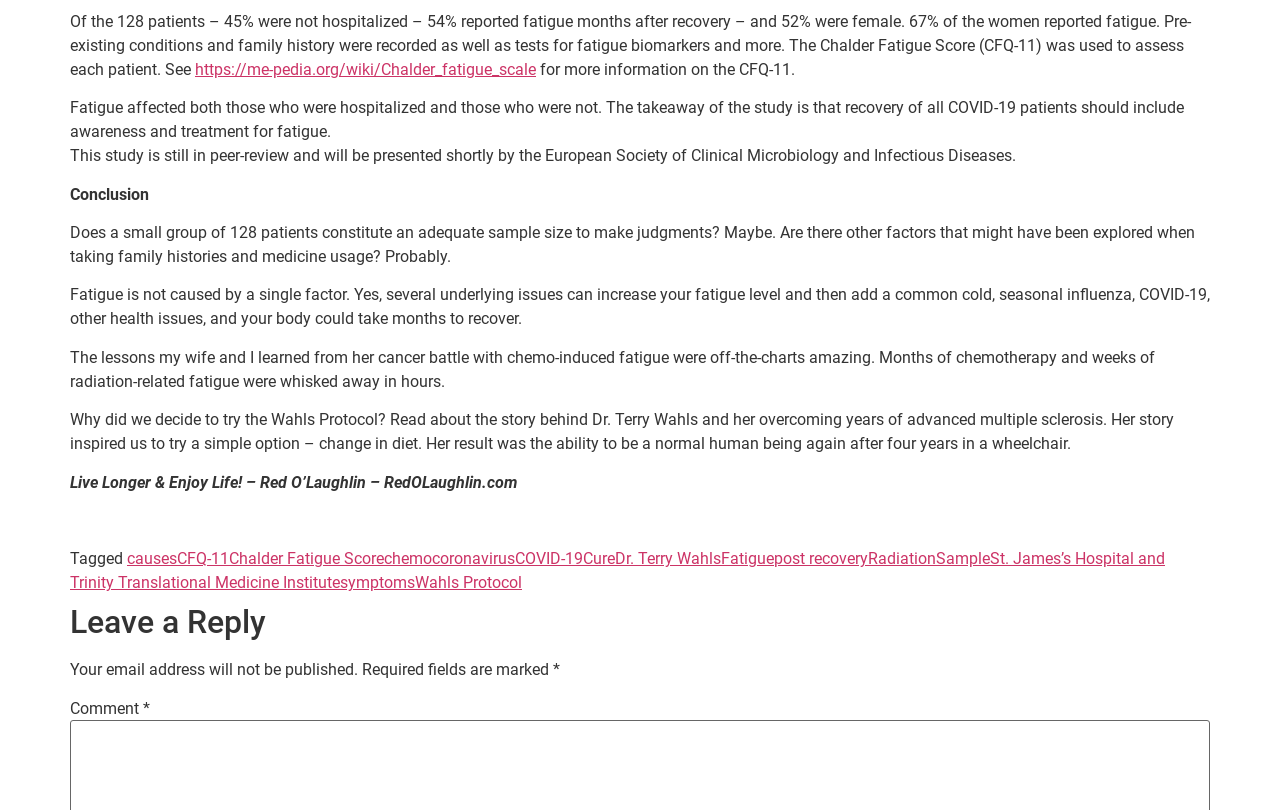Respond concisely with one word or phrase to the following query:
What is the name of the scale used to assess fatigue?

Chalder Fatigue Score